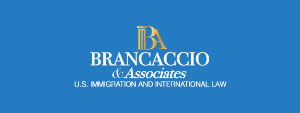What is the abbreviation of the firm's name?
Use the screenshot to answer the question with a single word or phrase.

BA